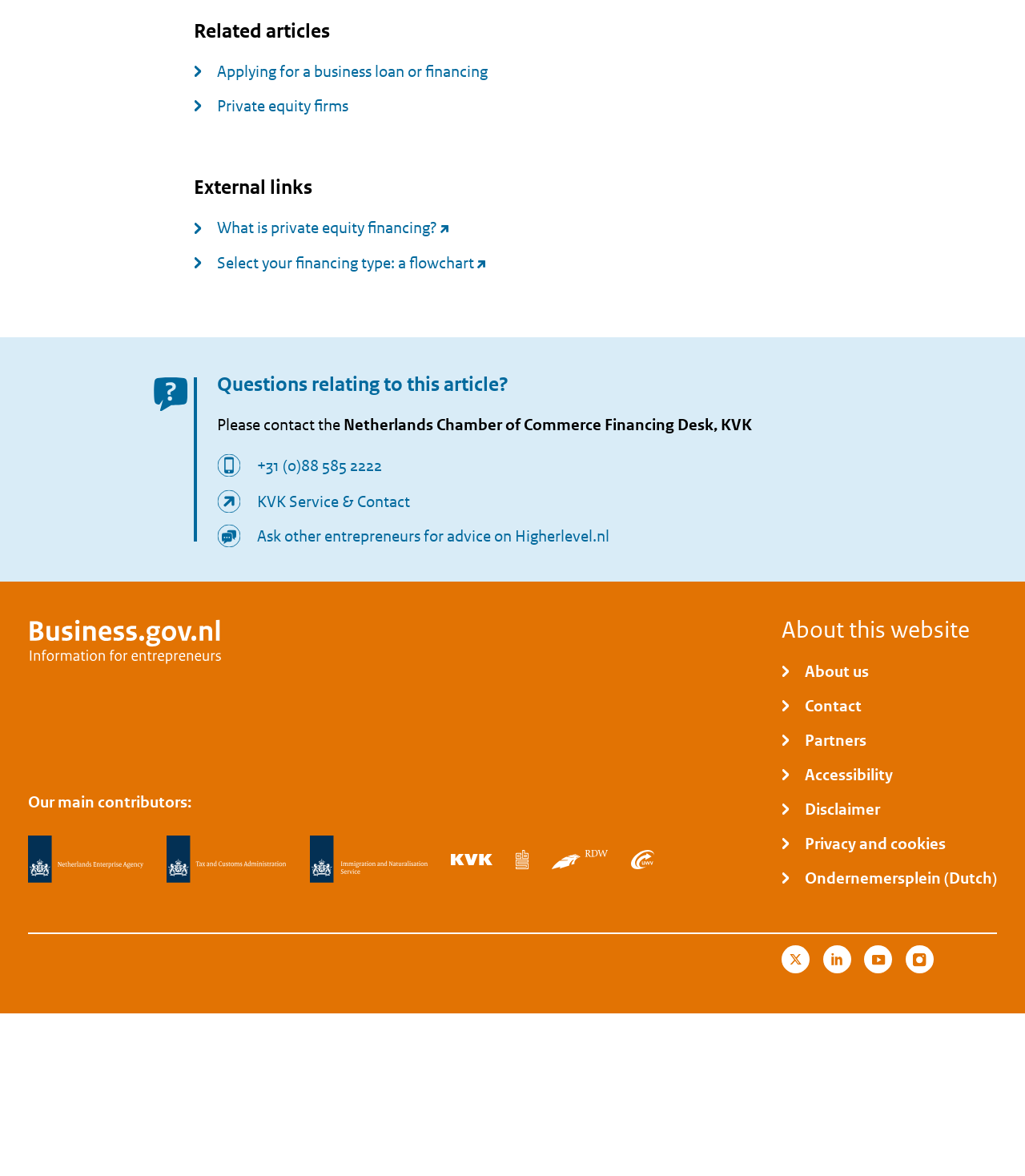How many main contributors are listed on the webpage?
Provide a well-explained and detailed answer to the question.

The section 'Our main contributors:' lists six links with images, each representing a main contributor, including Netherlands Enterprise Agency, RVO, Netherlands Tax Administration, Belastingdienst, and others.